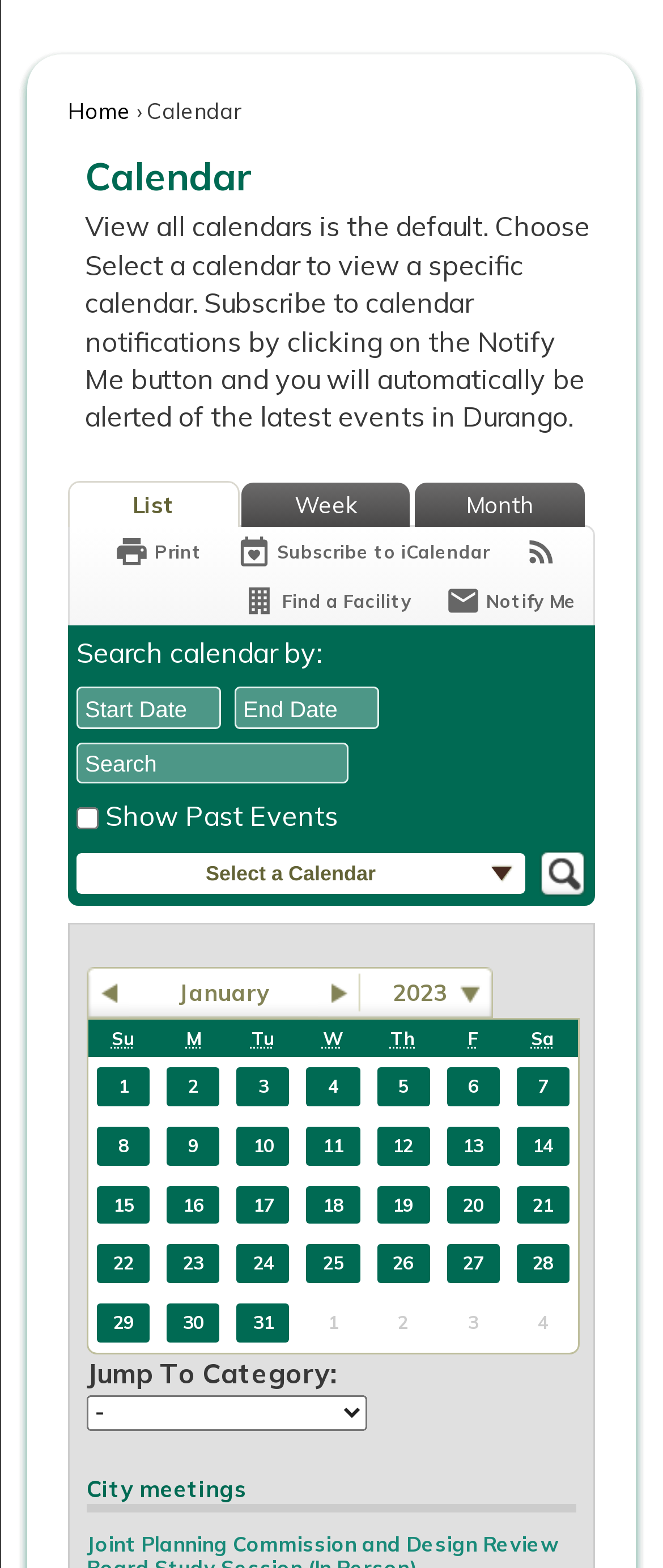Please specify the bounding box coordinates in the format (top-left x, top-left y, bottom-right x, bottom-right y), with values ranging from 0 to 1. Identify the bounding box for the UI component described as follows: parent_node: June2024 title="Previous month"

[0.192, 0.507, 0.336, 0.542]